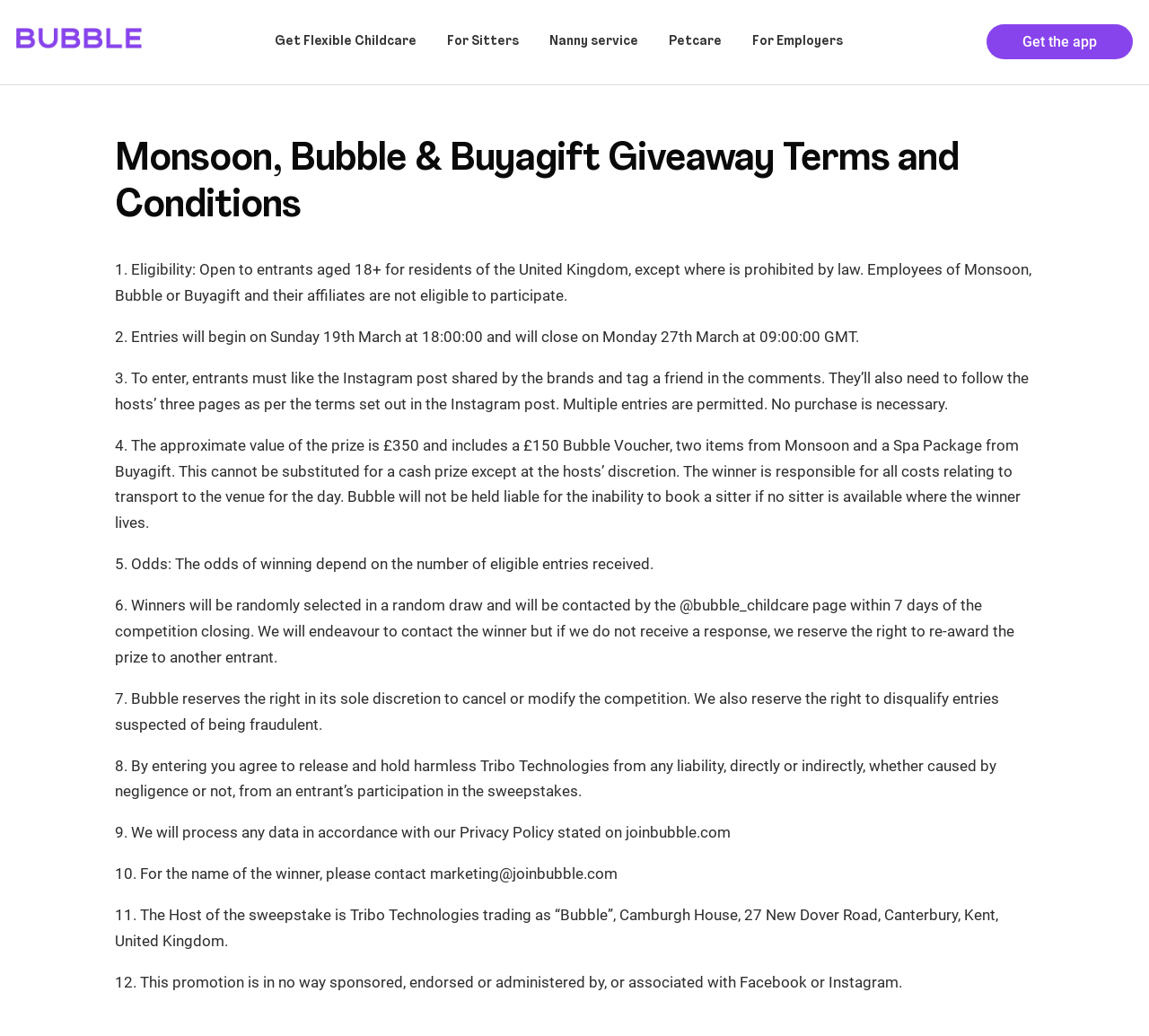Extract the bounding box for the UI element that matches this description: "Nanny service".

[0.479, 0.0, 0.556, 0.081]